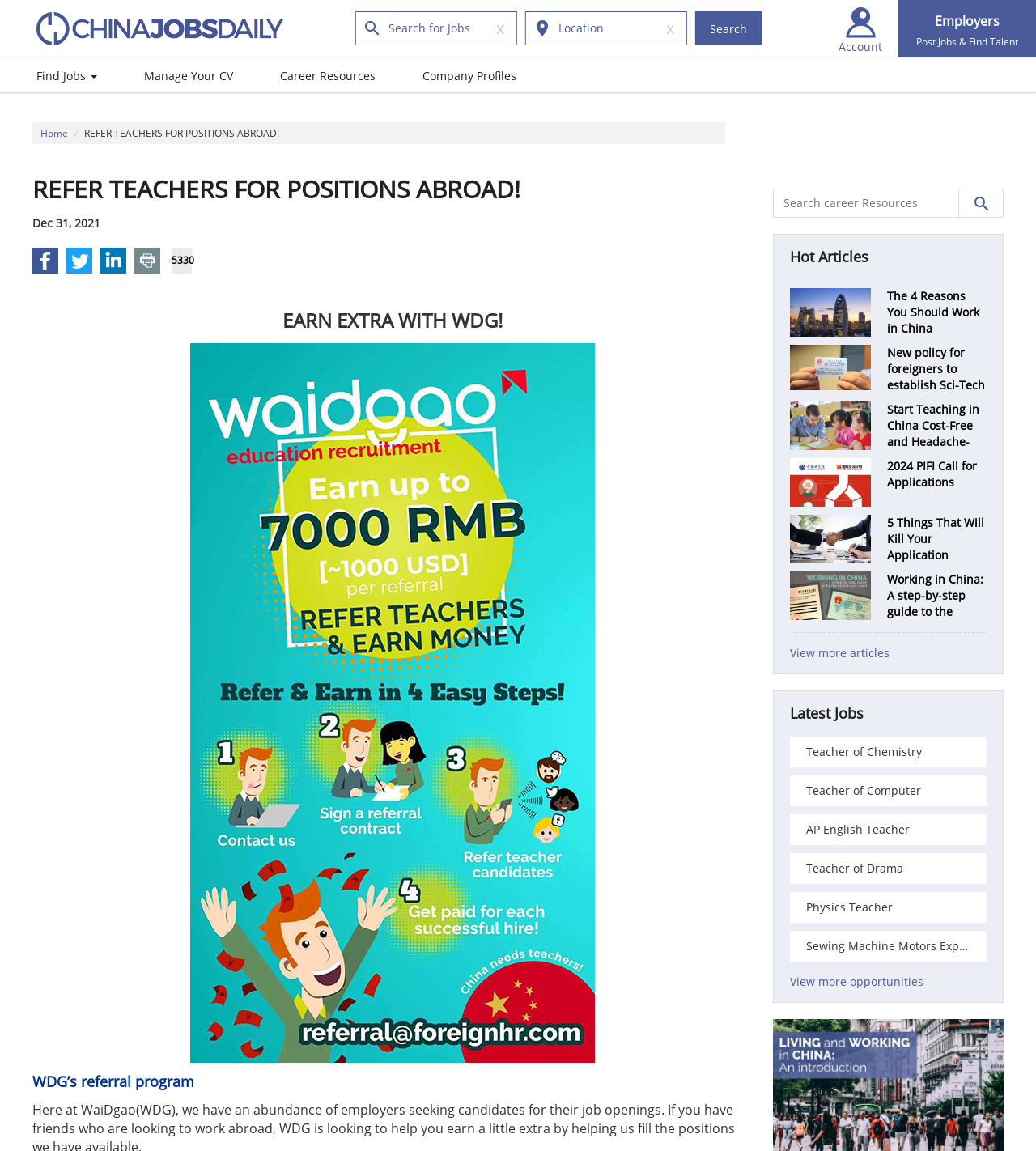Can you specify the bounding box coordinates of the area that needs to be clicked to fulfill the following instruction: "View more opportunities"?

[0.762, 0.846, 0.891, 0.859]